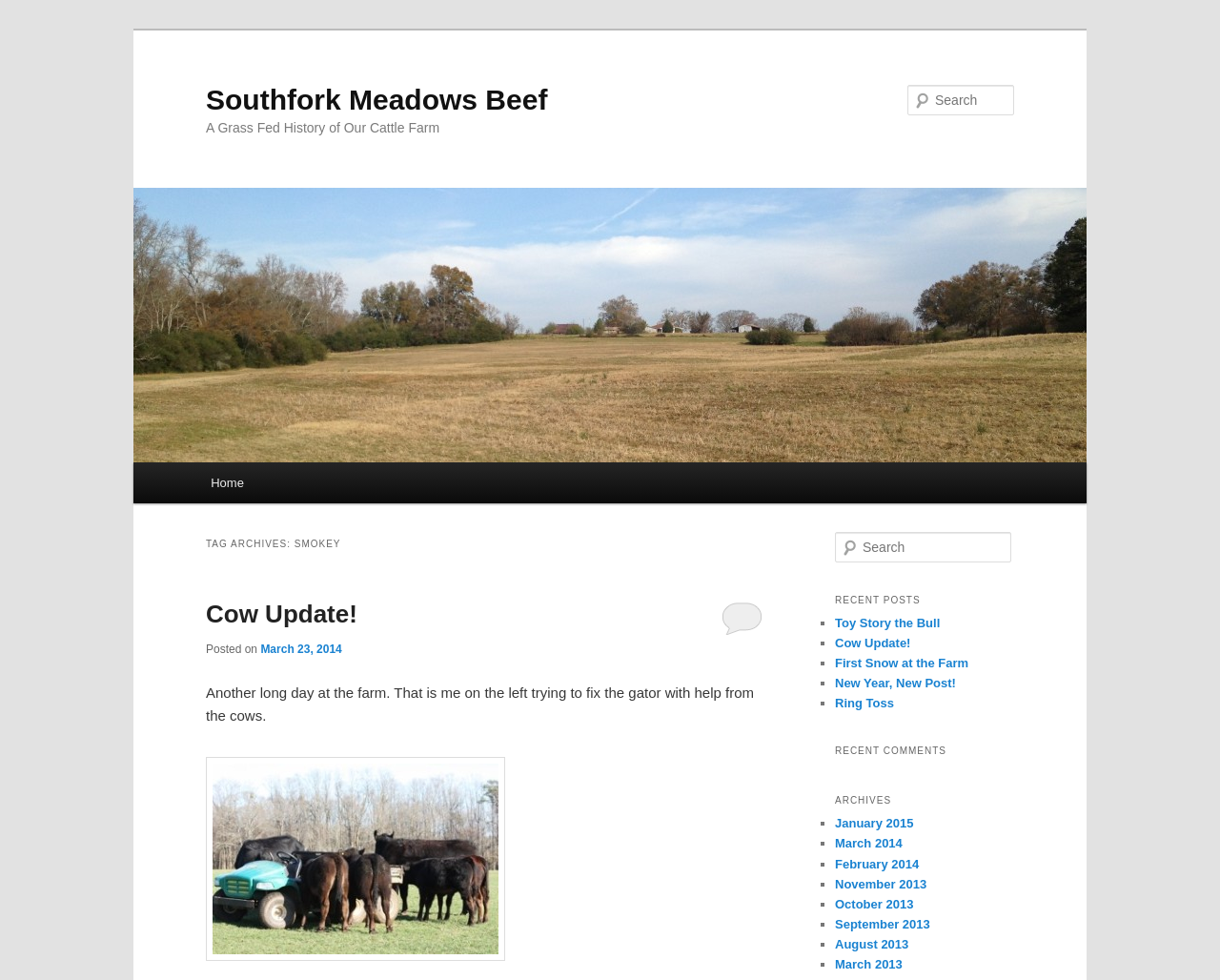Identify the primary heading of the webpage and provide its text.

Southfork Meadows Beef